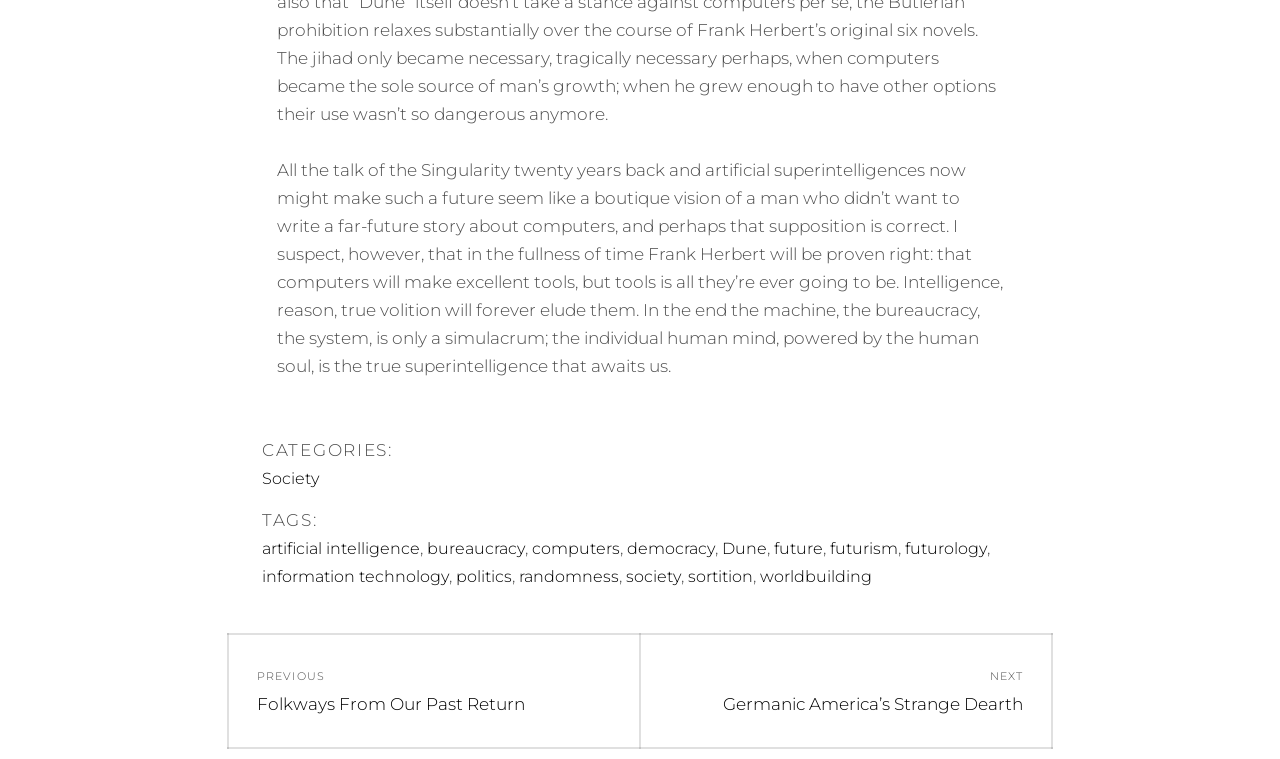Identify the bounding box coordinates of the area you need to click to perform the following instruction: "Explore the 'worldbuilding' tag".

[0.594, 0.747, 0.681, 0.772]